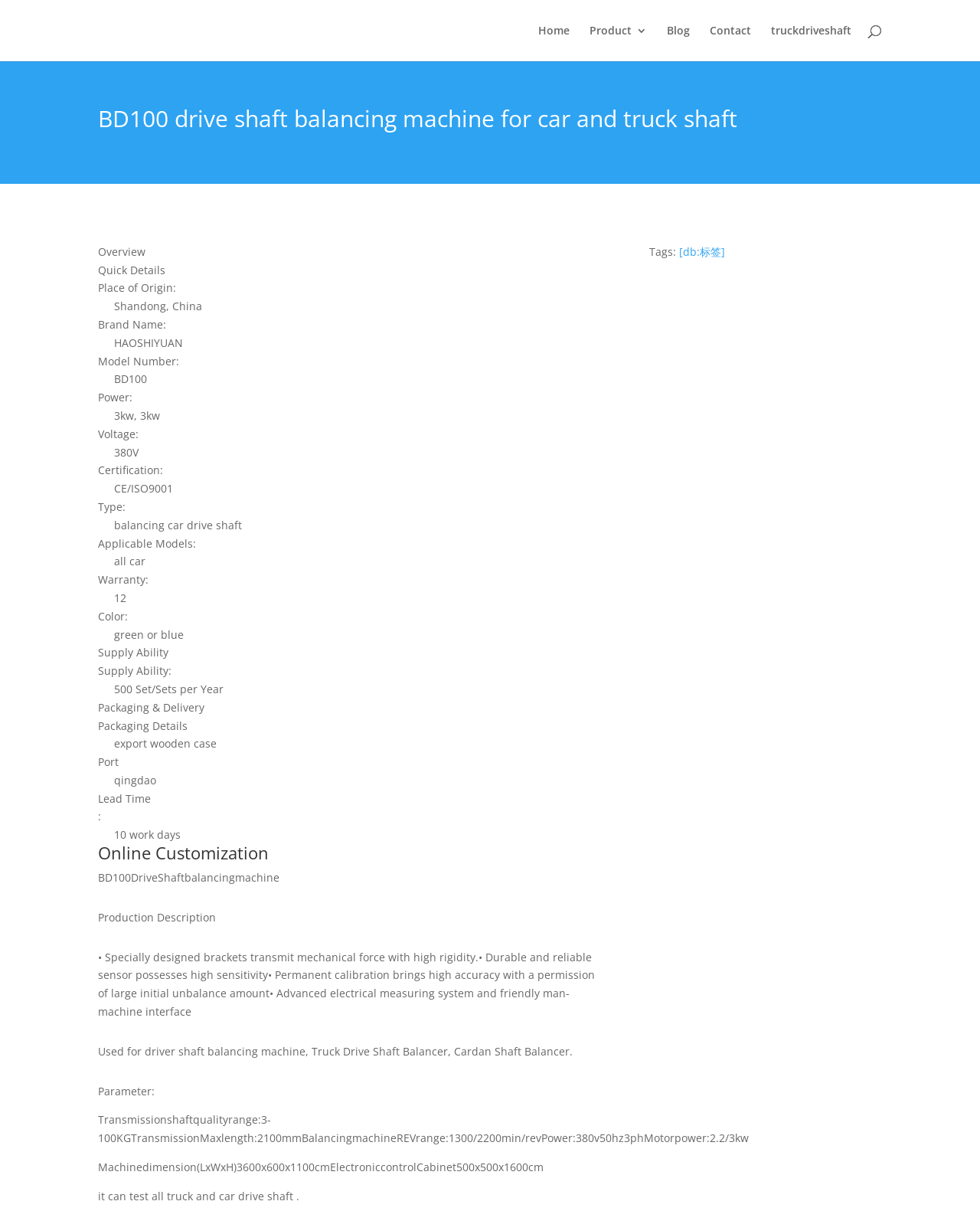Please examine the image and answer the question with a detailed explanation:
What is the maximum length of the transmission shaft?

I found the answer by looking at the 'Parameter' section, which is located near the bottom of the webpage. The text 'Transmission Max length:' is followed by '2100mm'.